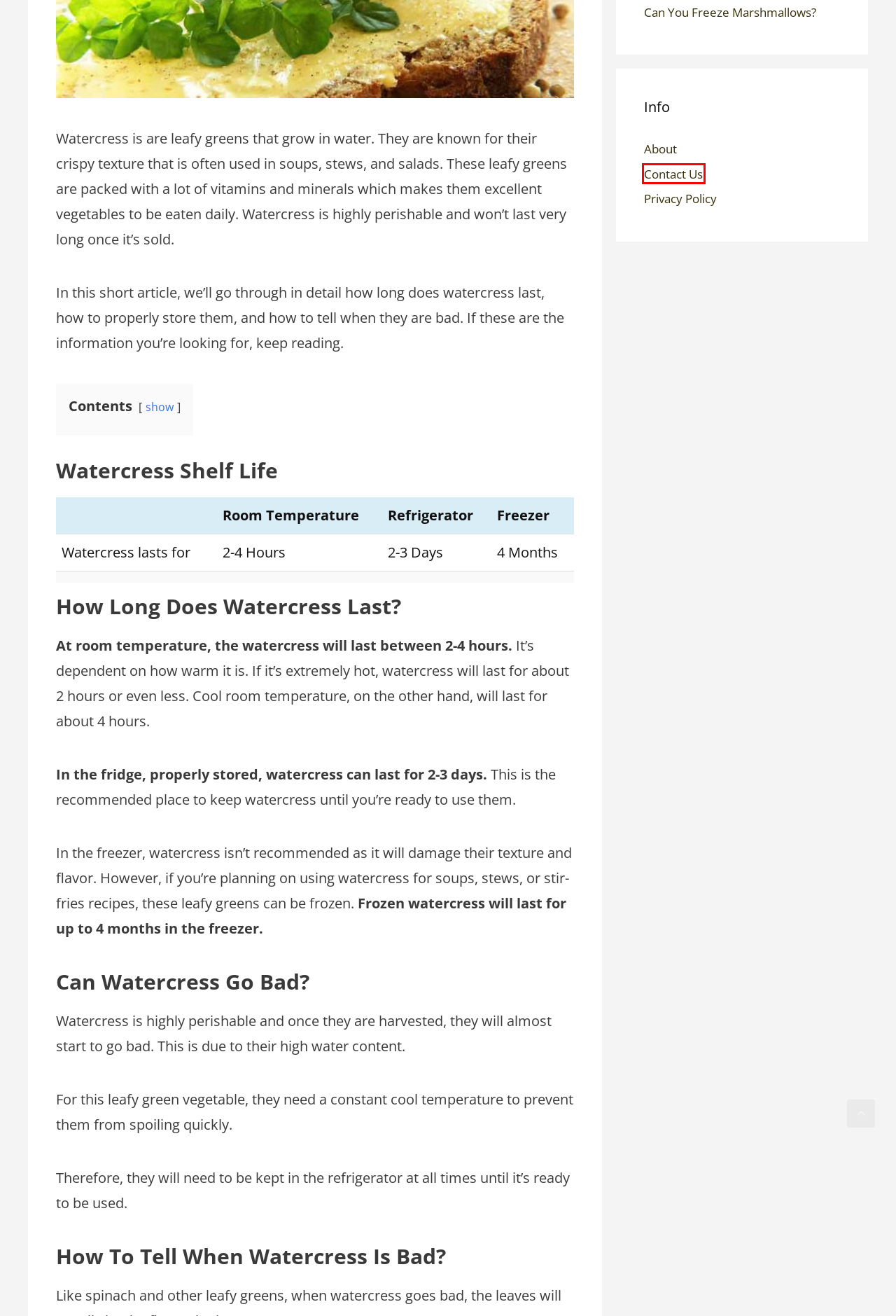Examine the screenshot of a webpage with a red bounding box around a specific UI element. Identify which webpage description best matches the new webpage that appears after clicking the element in the red bounding box. Here are the candidates:
A. Can You Freeze Halibut? - Pantry Tips
B. Vegetables - Pantry Tips
C. Contact Us - Pantry Tips
D. Can You Freeze Eel? - Pantry Tips
E. Soup - Pantry Tips
F. Privacy Policy - Pantry Tips
G. About - Pantry Tips
H. Can You Freeze Marshmallows? - Pantry Tips

C